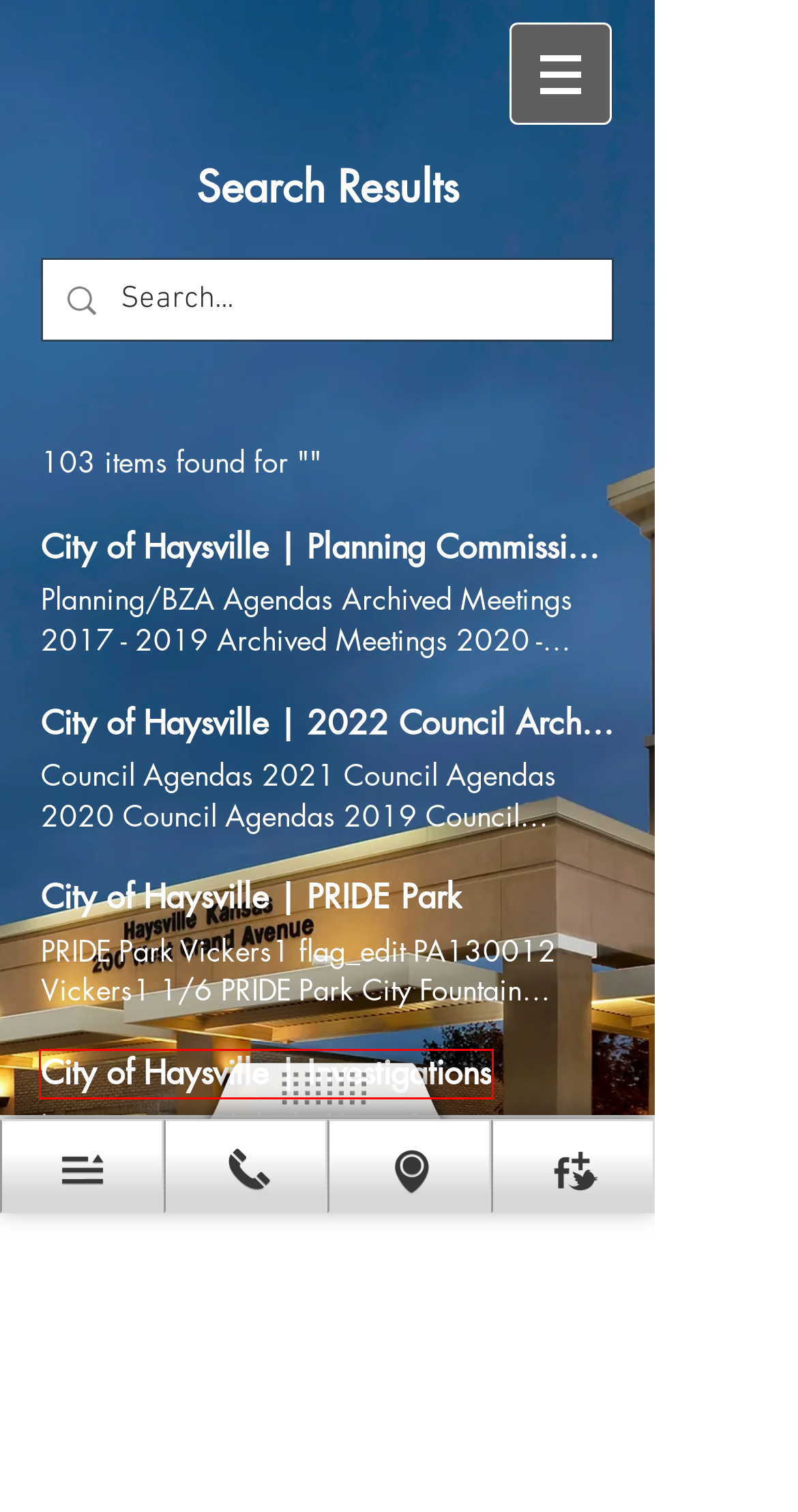You are presented with a screenshot of a webpage containing a red bounding box around an element. Determine which webpage description best describes the new webpage after clicking on the highlighted element. Here are the candidates:
A. City of Haysville | 2022 Council Archives
B. City of Haysville | Senior Center Planning
C. City of Haysville | Archive Planning Commission Agendas 2
D. City of Haysville | Code Enforcement
E. City of Haysville | Planning Commission Agendas
F. Fast/Quick Service Incentive
G. City of Haysville | Investigations
H. City of Haysville | PRIDE Park

G